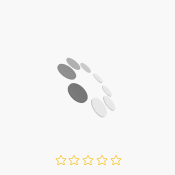Utilize the information from the image to answer the question in detail:
What type of platforms commonly use this setup?

The setup of the loading animation and rating system in the image is commonly seen on e-commerce or review platforms, which aim to enhance user engagement and feedback collection.